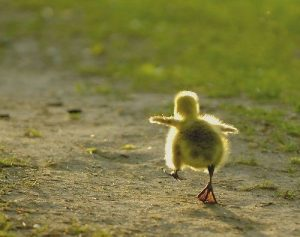Using a single word or phrase, answer the following question: 
What is the color of the background in the image?

green